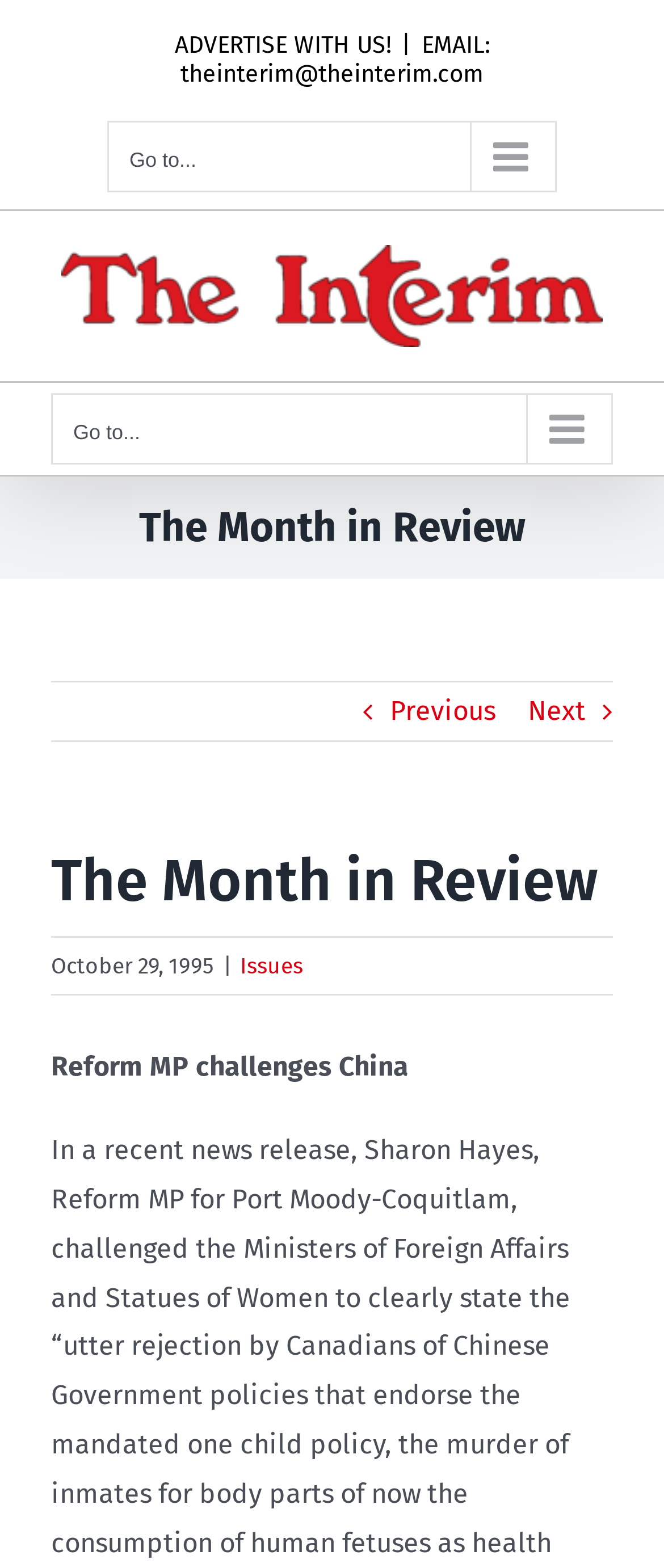From the element description: "Go to...", extract the bounding box coordinates of the UI element. The coordinates should be expressed as four float numbers between 0 and 1, in the order [left, top, right, bottom].

[0.162, 0.077, 0.838, 0.122]